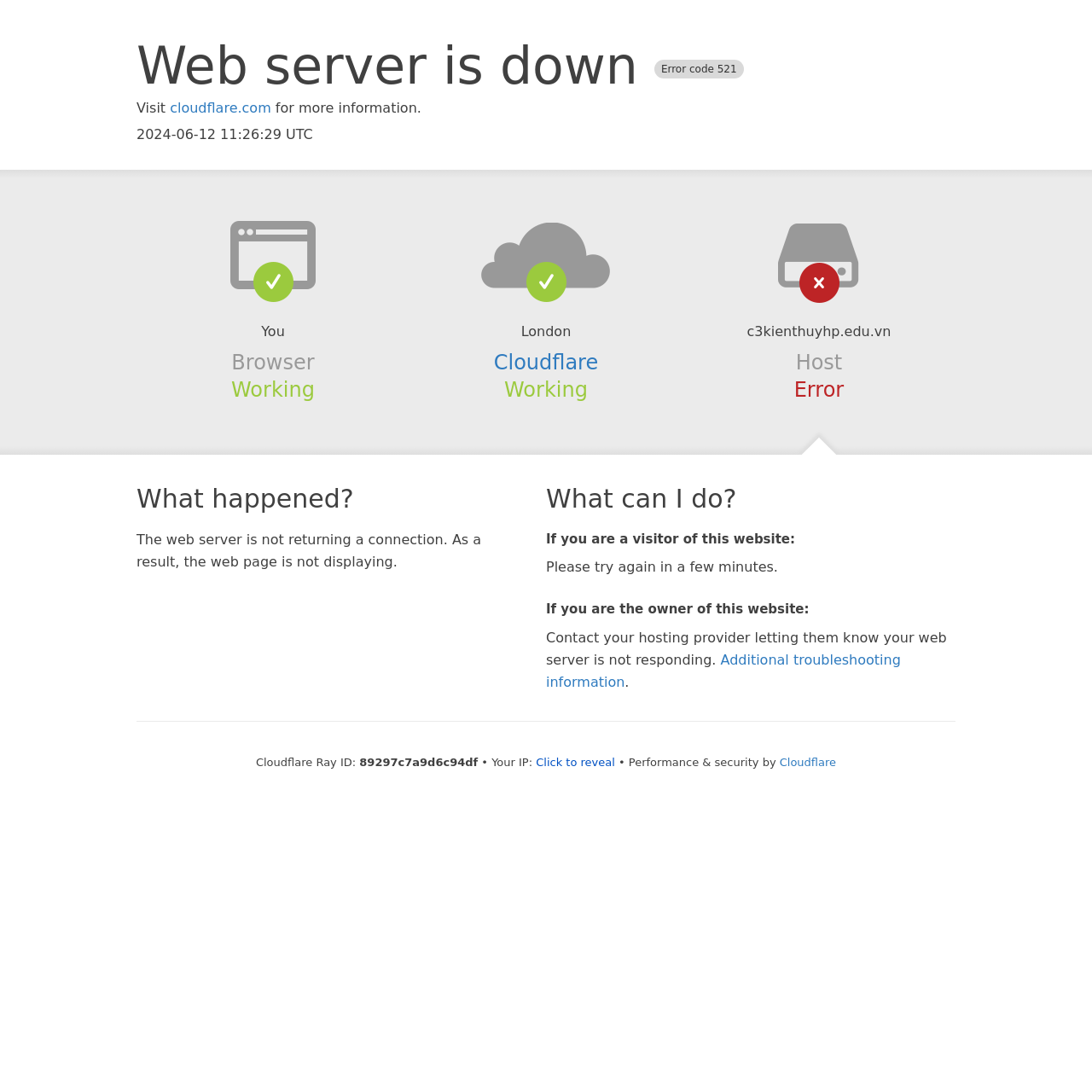What should the owner of this website do?
Refer to the image and respond with a one-word or short-phrase answer.

Contact hosting provider